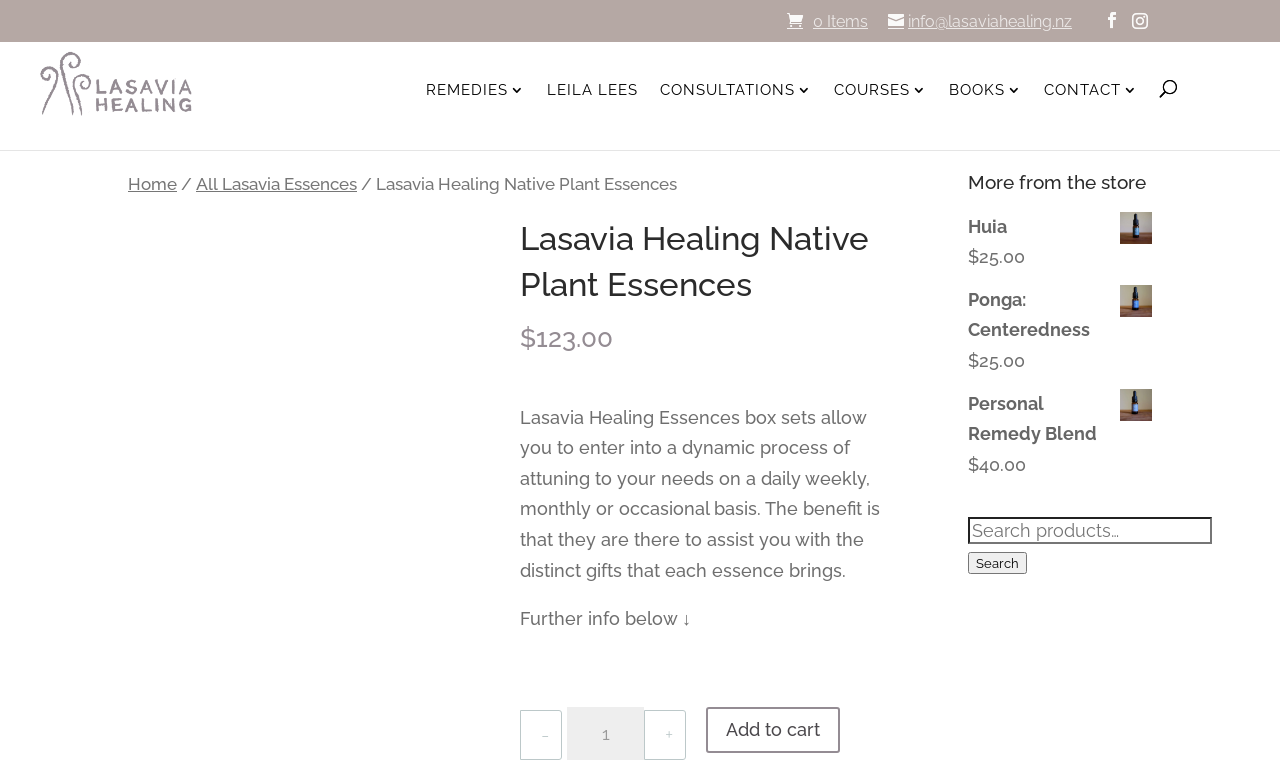Please answer the following question using a single word or phrase: 
How many navigation links are there in the breadcrumb?

3